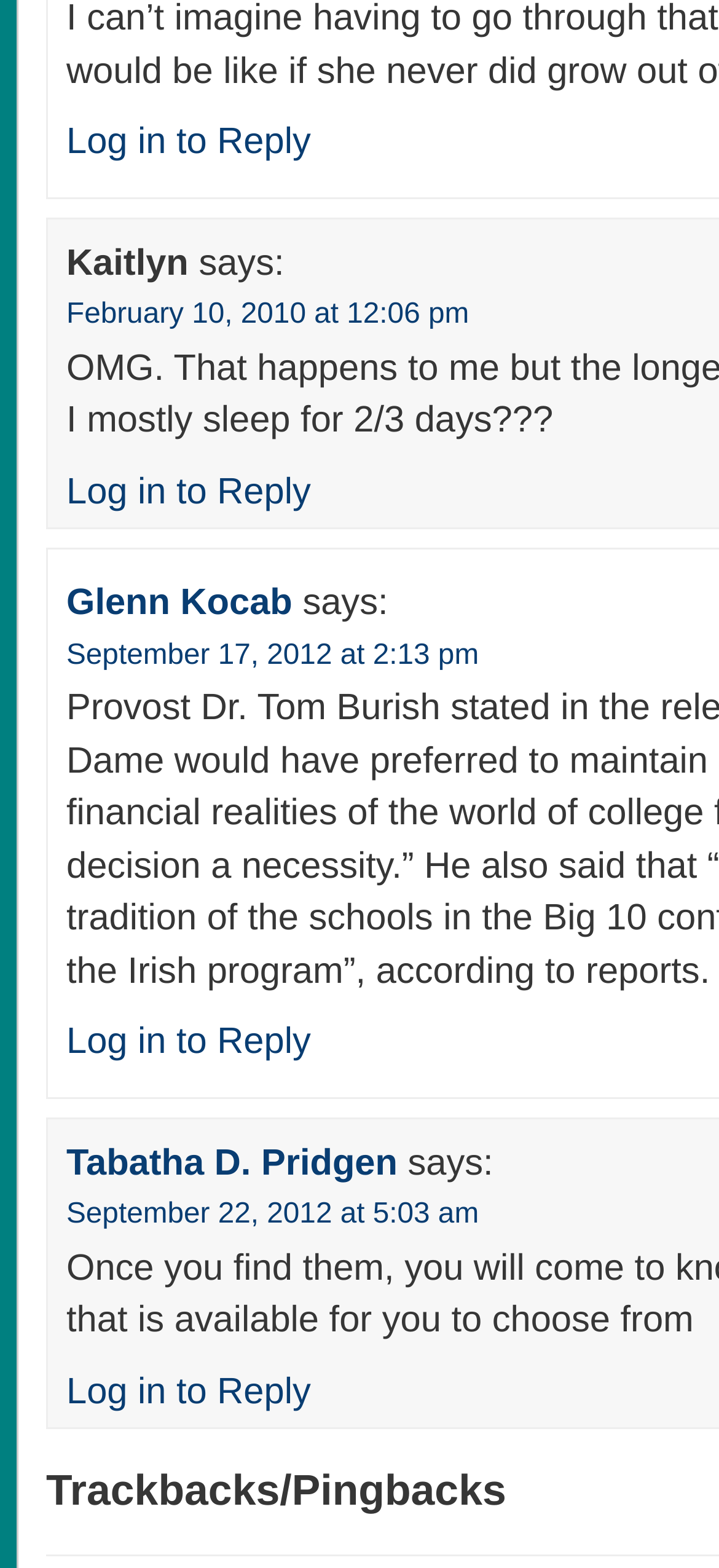Identify the bounding box coordinates for the UI element described as: "Log in to Reply". The coordinates should be provided as four floats between 0 and 1: [left, top, right, bottom].

[0.092, 0.078, 0.432, 0.104]